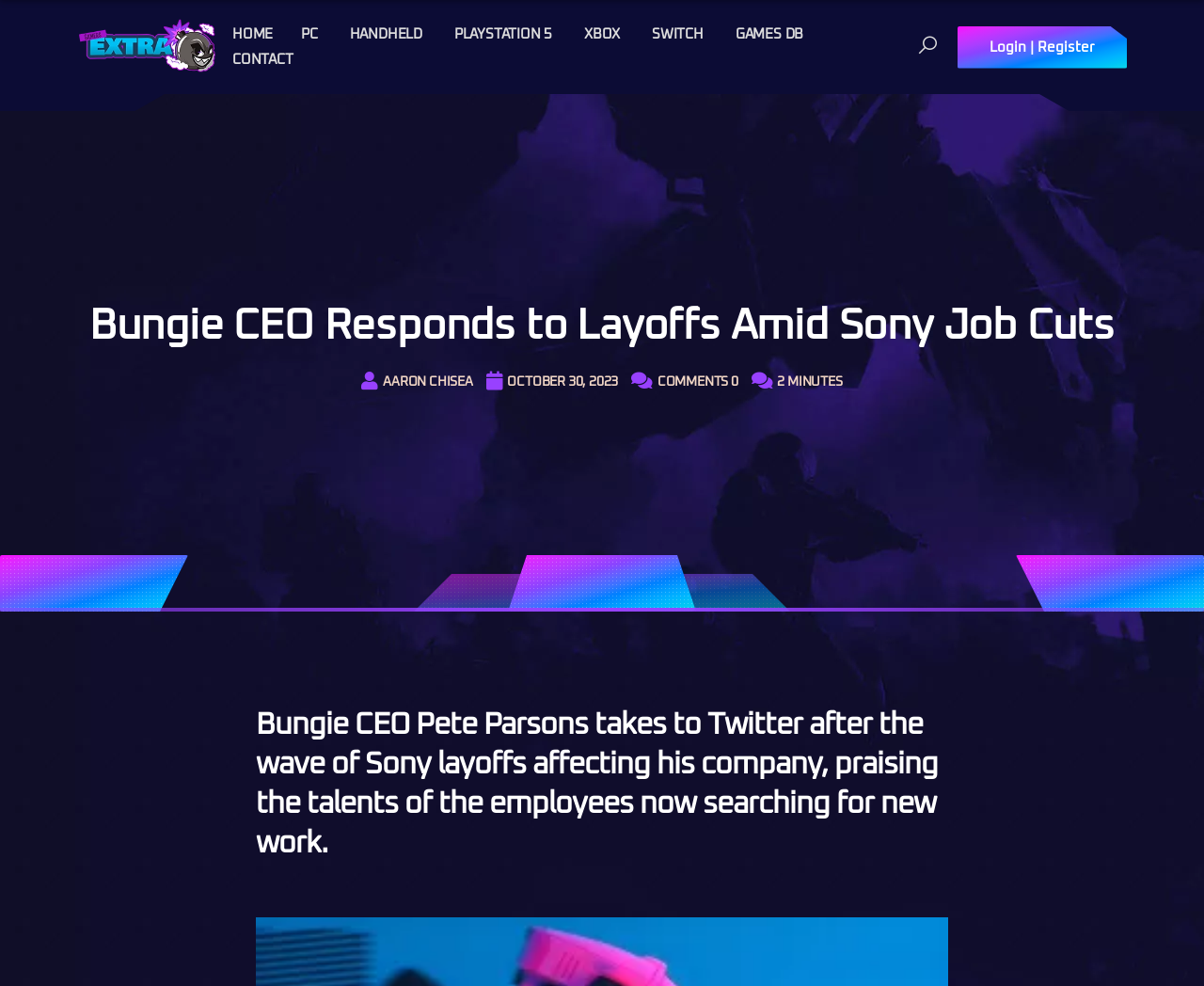How long does it take to read the article?
Please provide an in-depth and detailed response to the question.

I found a StaticText element with the text '2 MINUTES' located below the main heading, which suggests that the article takes approximately 2 minutes to read.